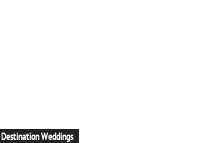Please use the details from the image to answer the following question comprehensively:
What is the background of the text?

The text is presented on a contrasting background, which enhances its visibility and aesthetic appeal, making it stand out and more noticeable to the viewer.